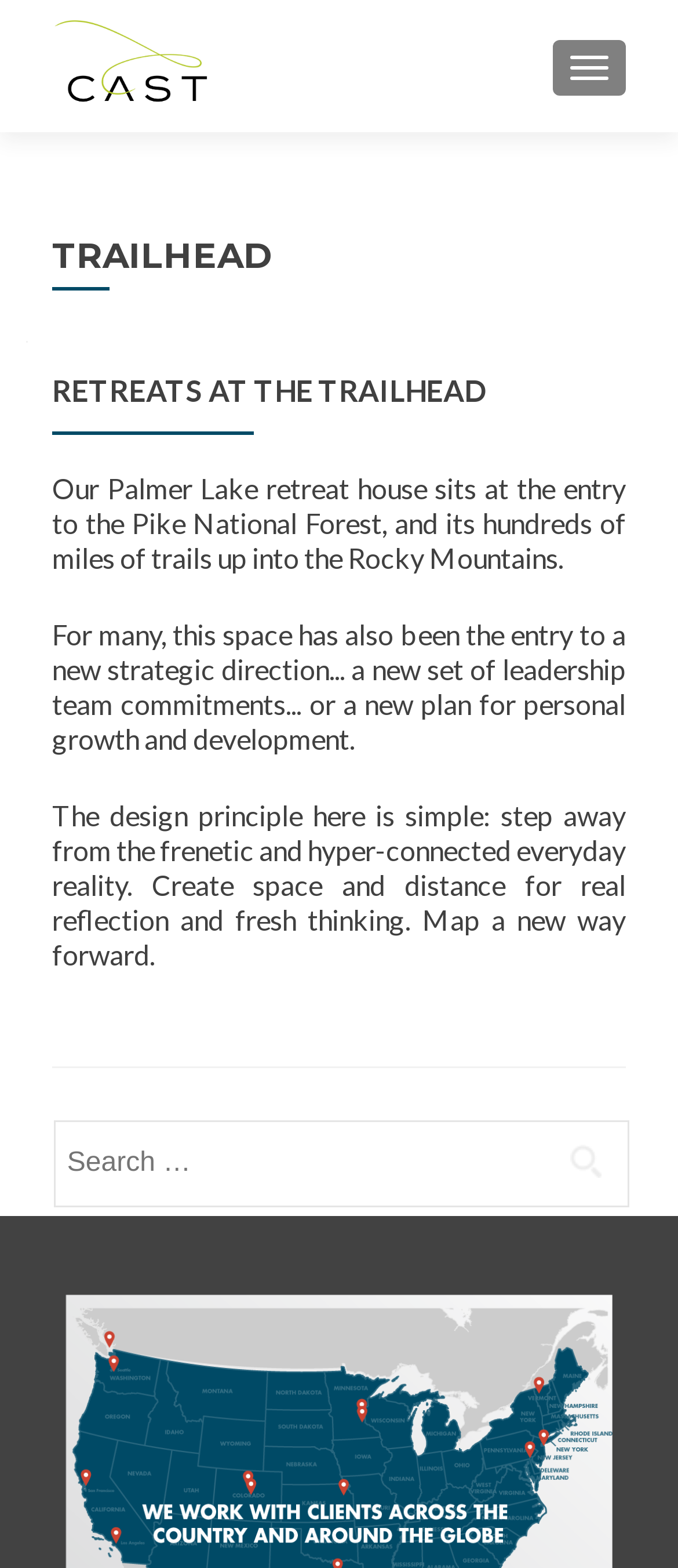What can be searched on the webpage?
Please provide a detailed and comprehensive answer to the question.

The search function is available on the webpage, but it is not clear what specific content can be searched. The search box has a placeholder text 'Search for:', but it does not provide any information about what can be searched.